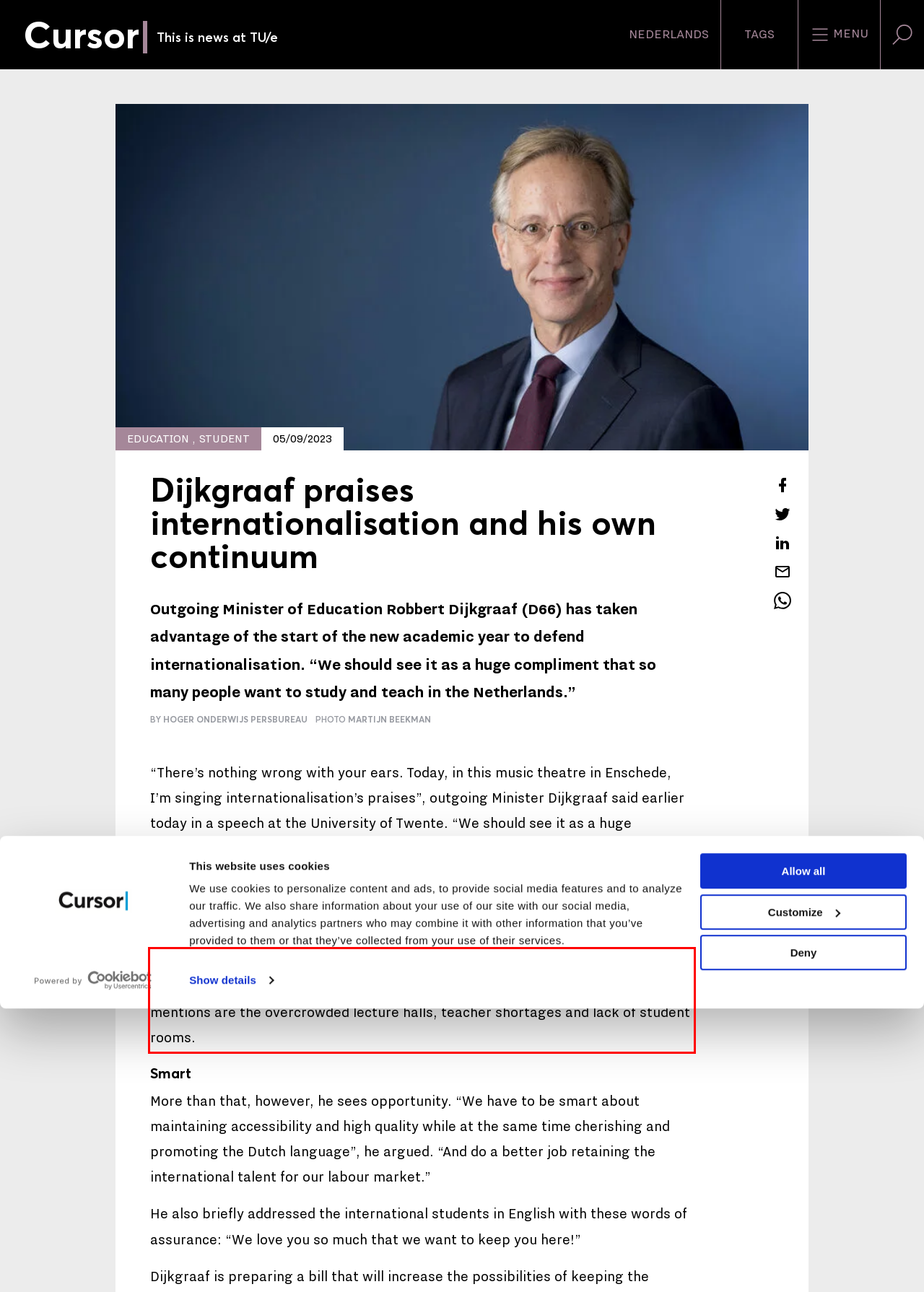Identify and transcribe the text content enclosed by the red bounding box in the given screenshot.

Over the past few months, internationalisation of higher education has met with a lot of criticism and scepticism. Dijkgraaf is aware of the ‘drawbacks’. Examples he mentions are the overcrowded lecture halls, teacher shortages and lack of student rooms.